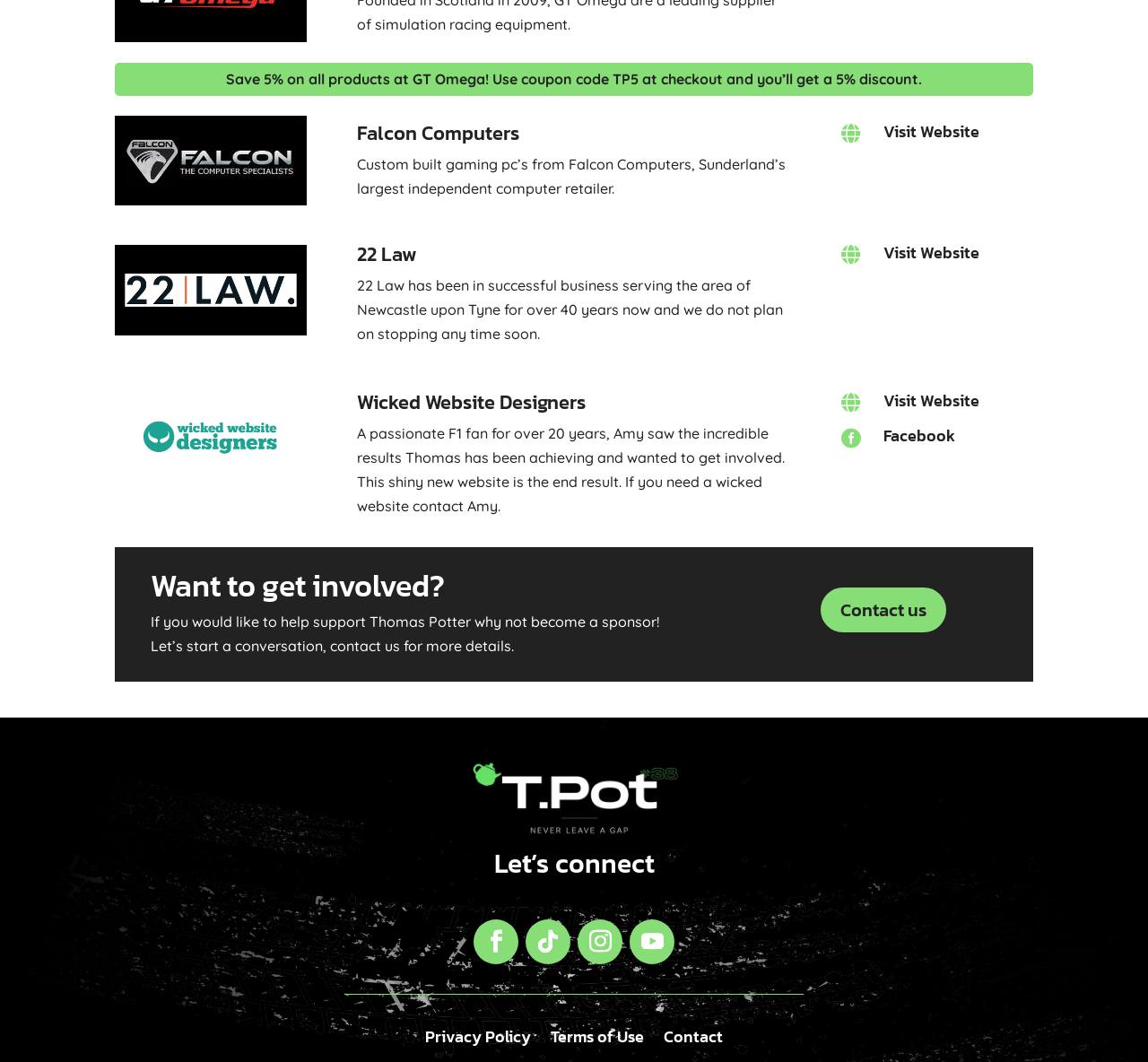Please find the bounding box for the following UI element description. Provide the coordinates in (top-left x, top-left y, bottom-right x, bottom-right y) format, with values between 0 and 1: RELATED ARTICLES

None